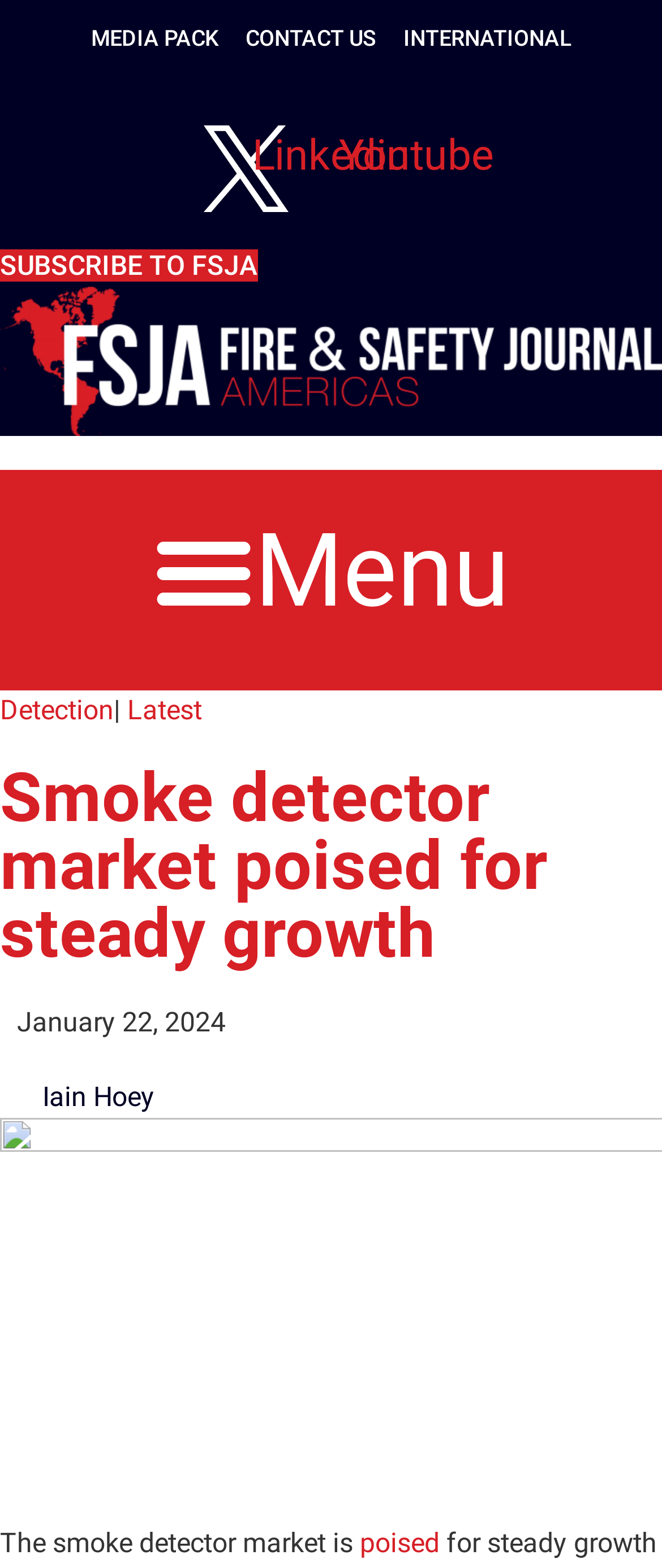Locate the bounding box coordinates of the element's region that should be clicked to carry out the following instruction: "Toggle the menu". The coordinates need to be four float numbers between 0 and 1, i.e., [left, top, right, bottom].

[0.192, 0.3, 0.808, 0.43]